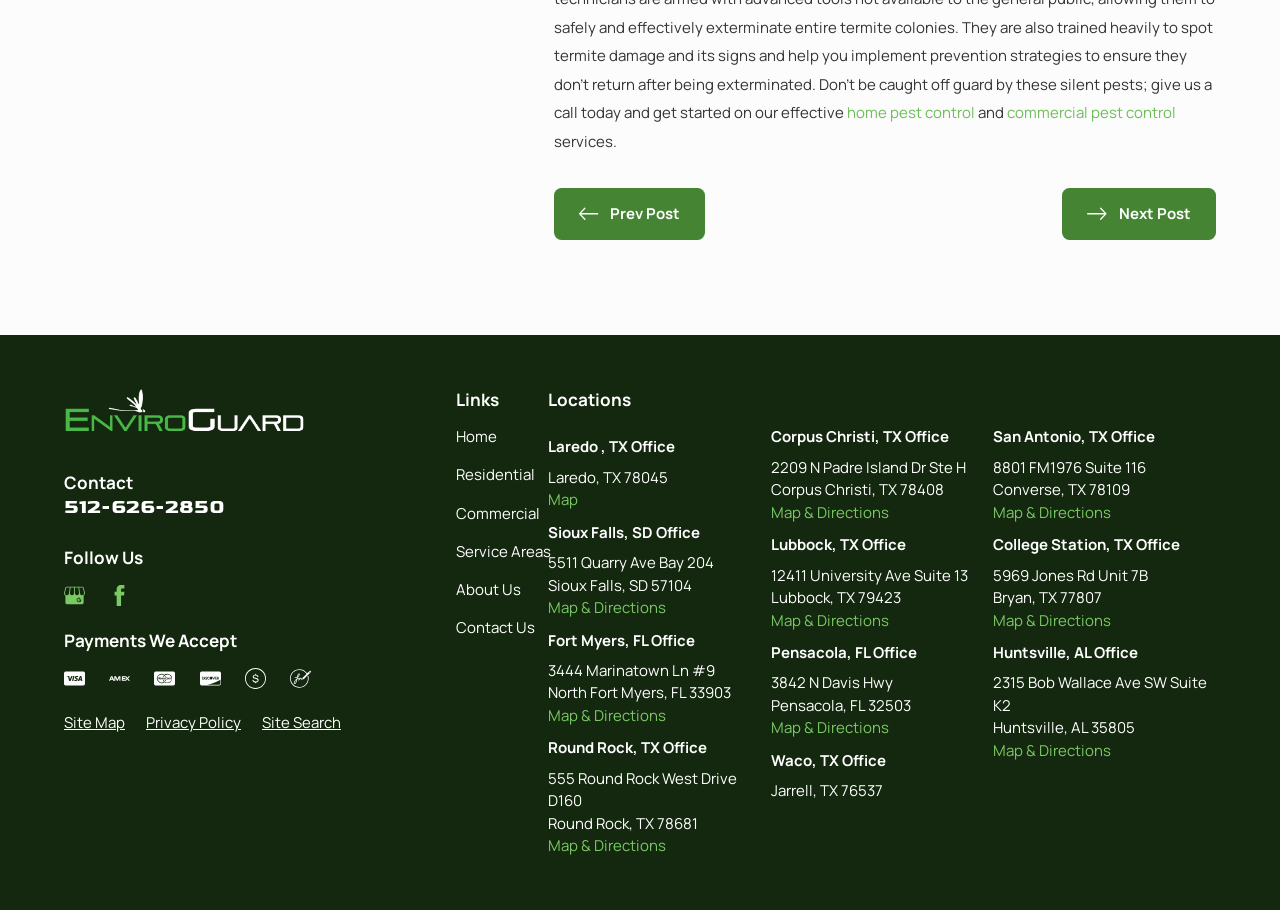Locate the bounding box coordinates of the item that should be clicked to fulfill the instruction: "Click on 'Contact' link".

[0.05, 0.518, 0.104, 0.543]